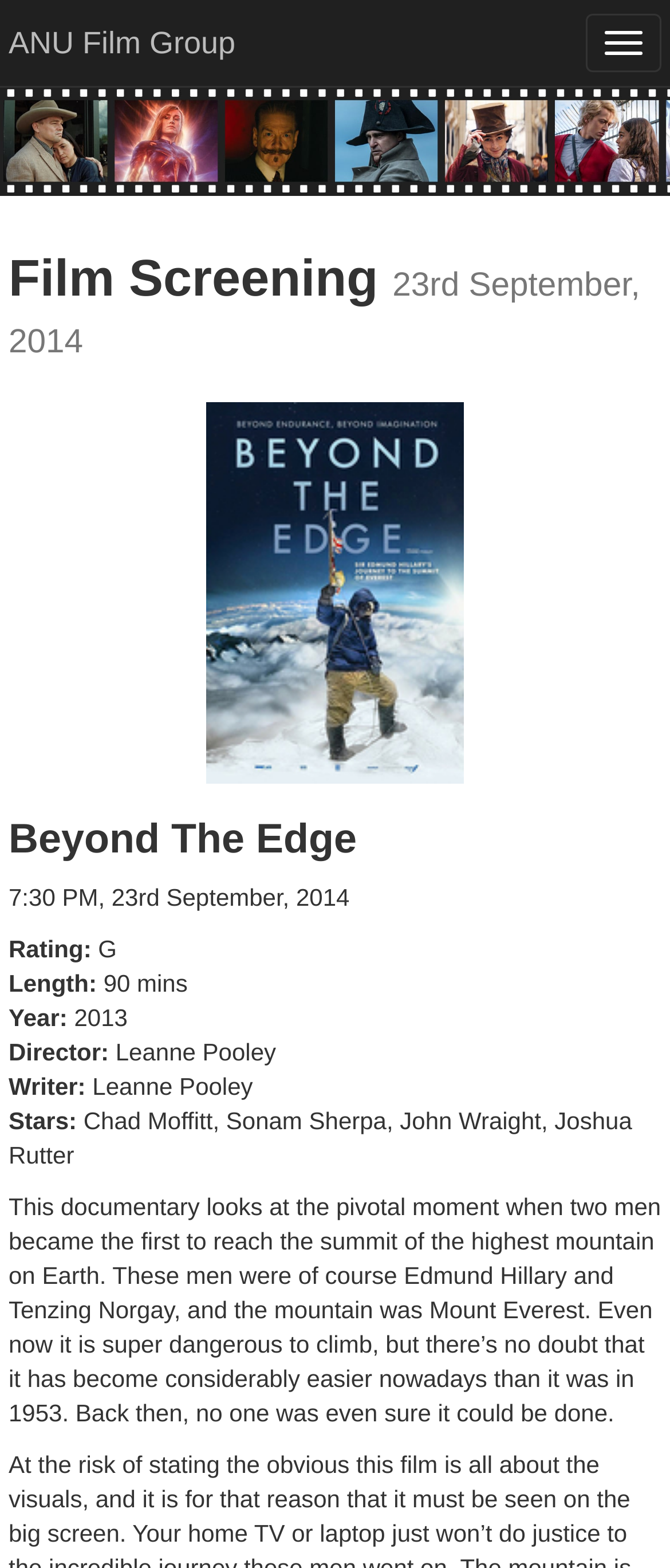Who is the director of the film?
Please provide a comprehensive answer based on the information in the image.

The director of the film can be found in the static text element with the text 'Leanne Pooley' which is located below the 'Director' label.